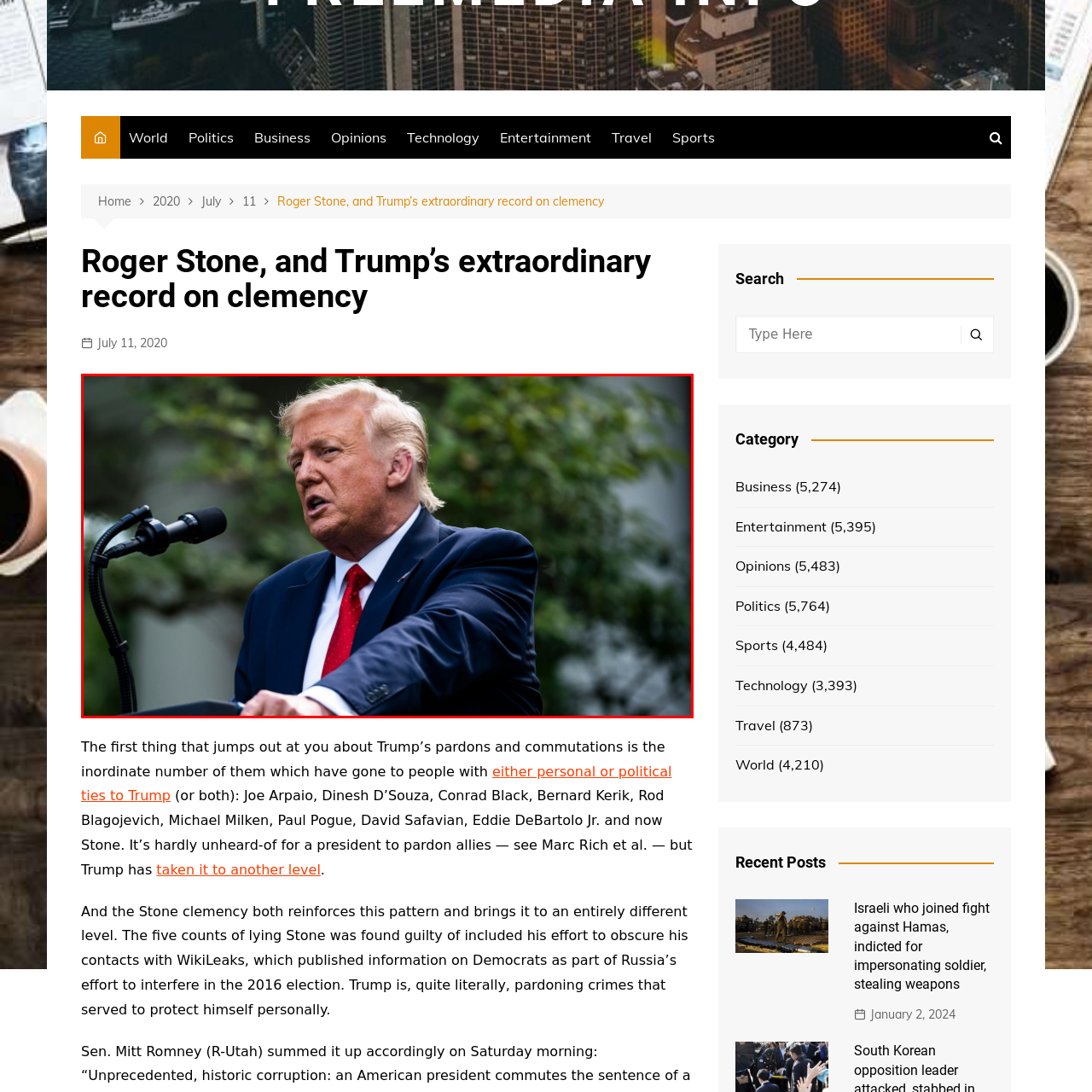Look at the image inside the red boundary and respond to the question with a single word or phrase: What is the topic of discussion in this image?

Clemency decisions